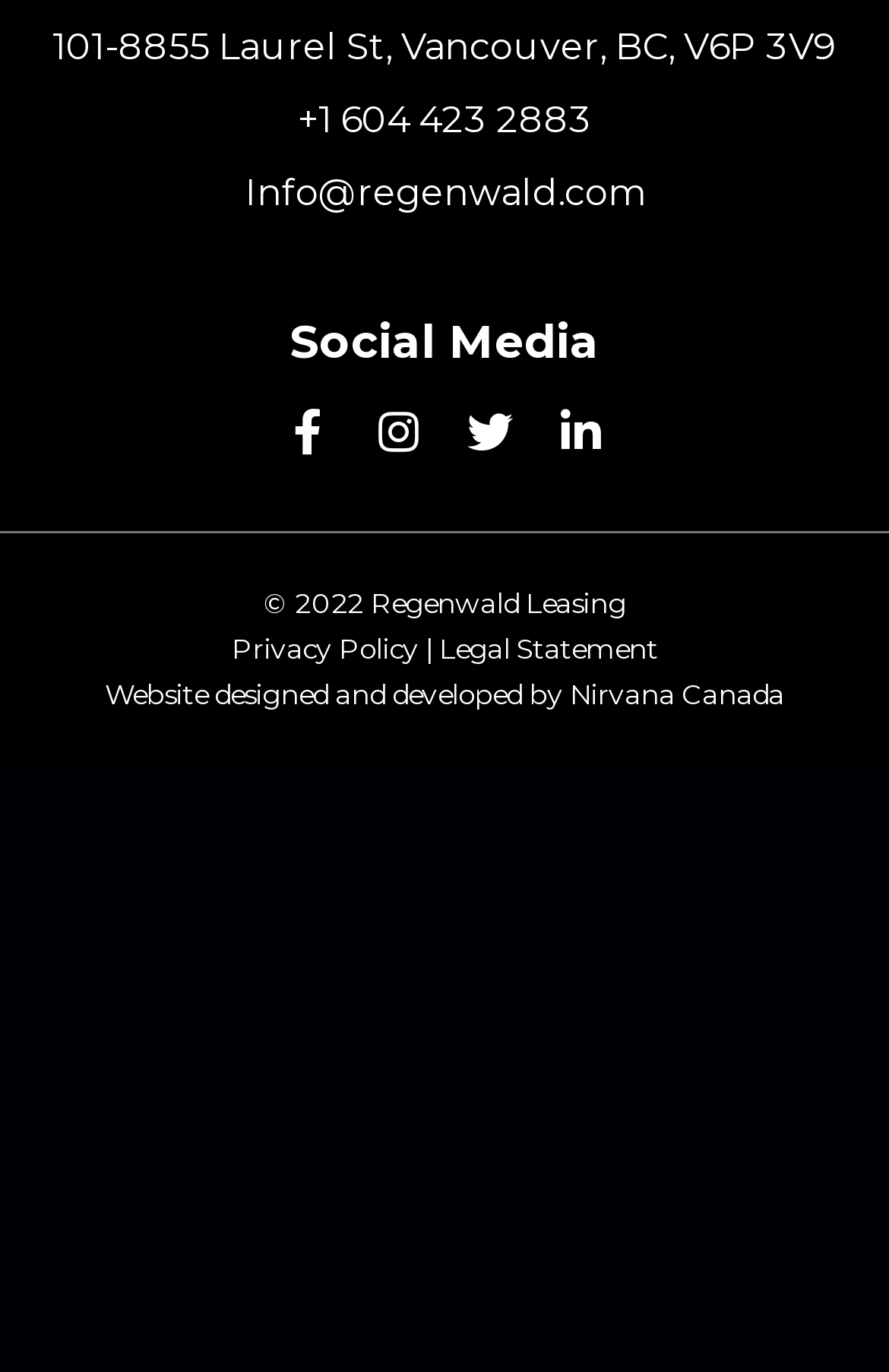Determine the bounding box coordinates of the UI element that matches the following description: "Yogi". The coordinates should be four float numbers between 0 and 1 in the format [left, top, right, bottom].

None